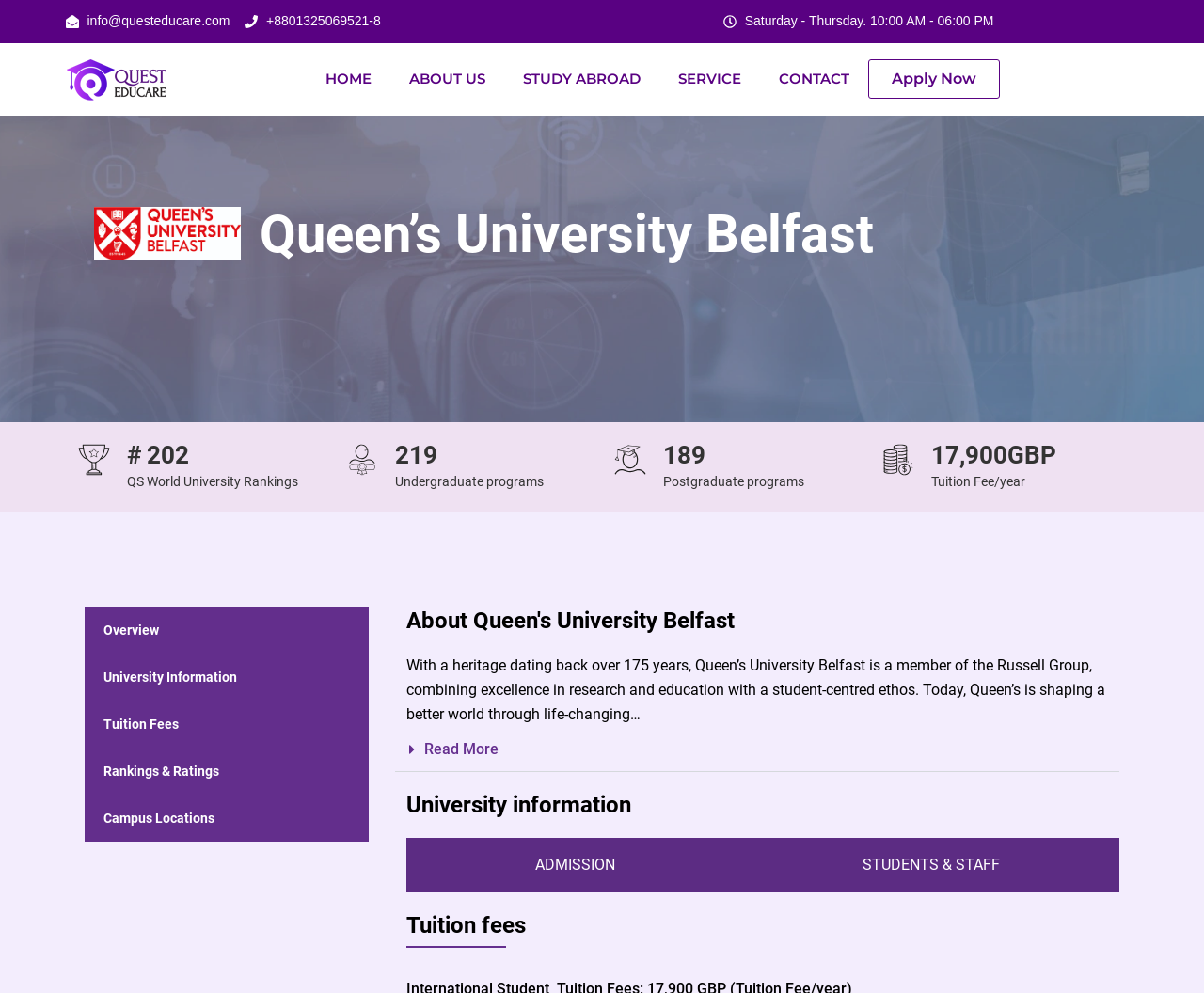What are the operating hours of Questeducare?
Could you give a comprehensive explanation in response to this question?

I found the operating hours by looking at the StaticText element with the text 'Saturday - Thursday. 10:00 AM - 06:00 PM' which is located at the top of the webpage.